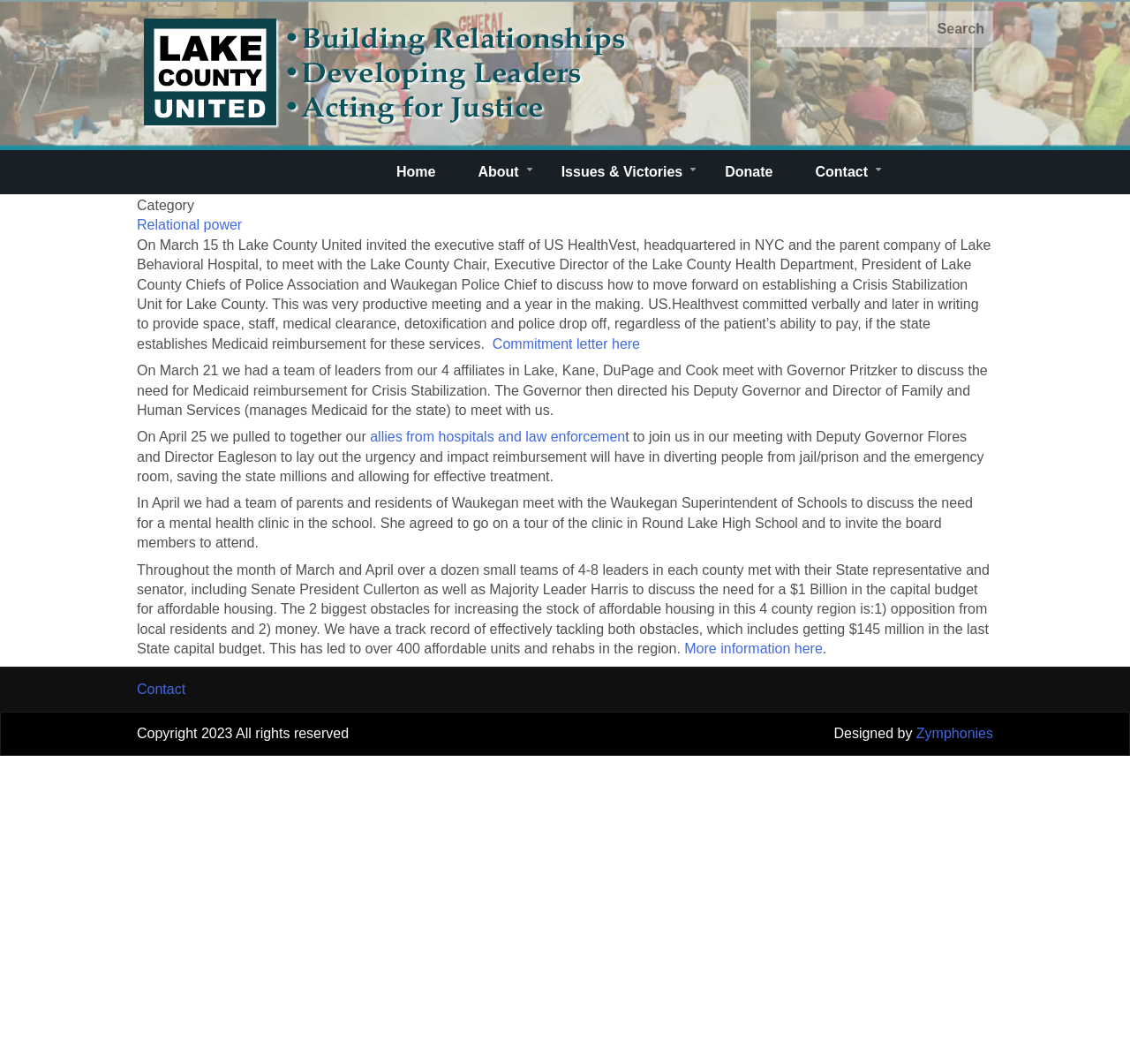What is the link 'Commitment letter here' related to?
Use the screenshot to answer the question with a single word or phrase.

US HealthVest commitment